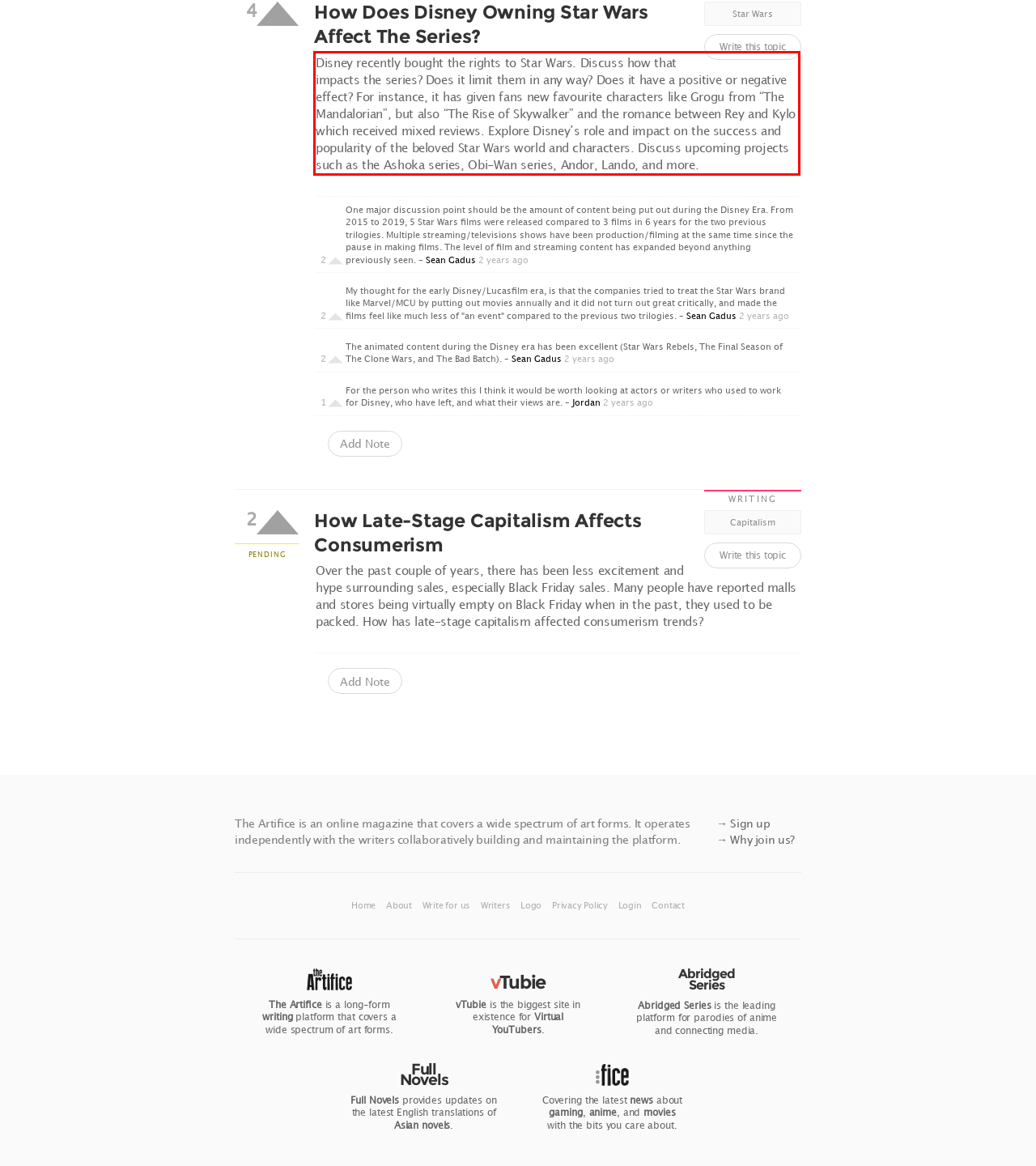Identify the text inside the red bounding box in the provided webpage screenshot and transcribe it.

Disney recently bought the rights to Star Wars. Discuss how that impacts the series? Does it limit them in any way? Does it have a positive or negative effect? For instance, it has given fans new favourite characters like Grogu from “The Mandalorian”, but also “The Rise of Skywalker” and the romance between Rey and Kylo which received mixed reviews. Explore Disney’s role and impact on the success and popularity of the beloved Star Wars world and characters. Discuss upcoming projects such as the Ashoka series, Obi-Wan series, Andor, Lando, and more.